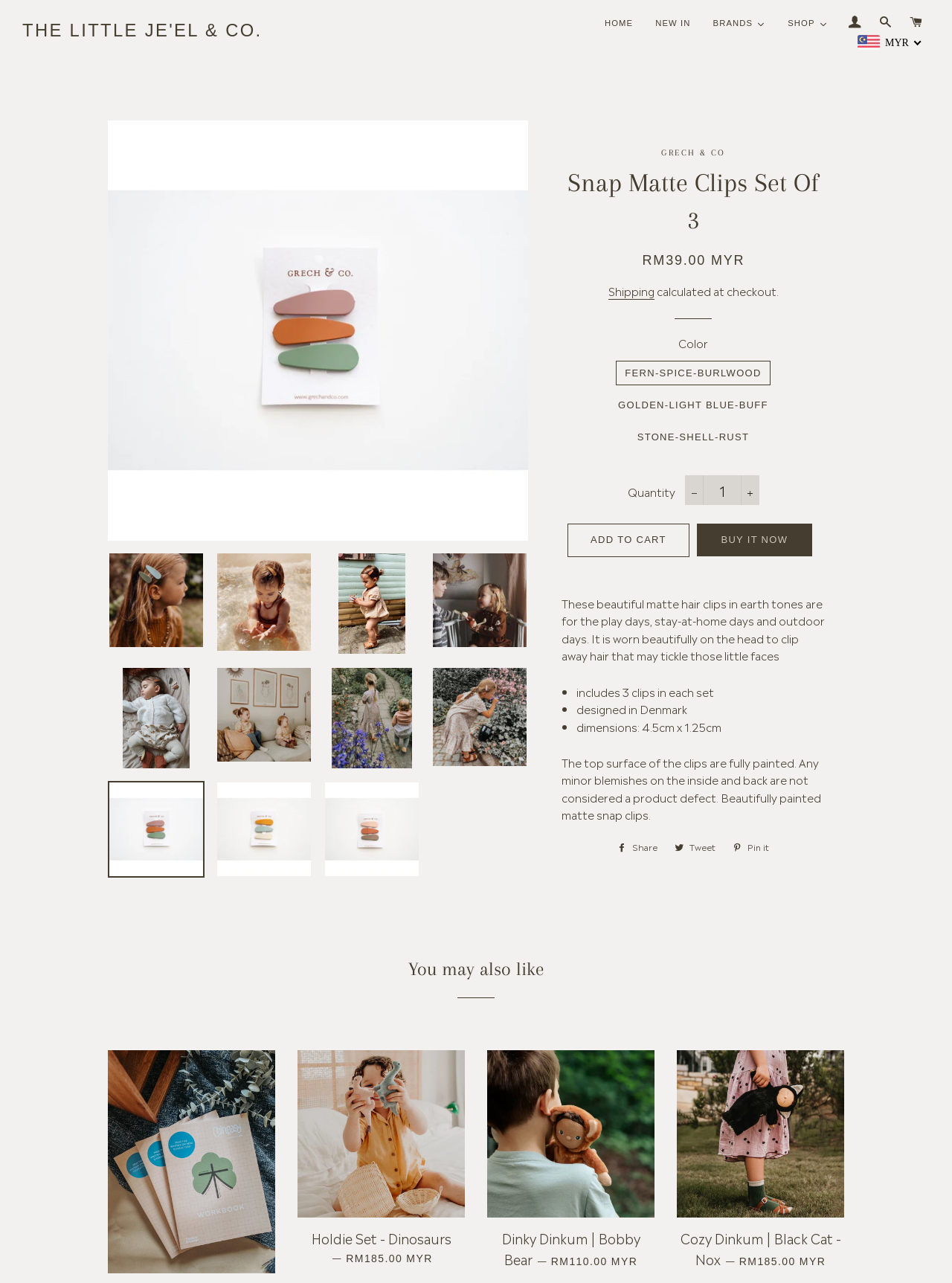Identify the bounding box coordinates of the clickable region required to complete the instruction: "Share on Facebook". The coordinates should be given as four float numbers within the range of 0 and 1, i.e., [left, top, right, bottom].

[0.641, 0.653, 0.699, 0.666]